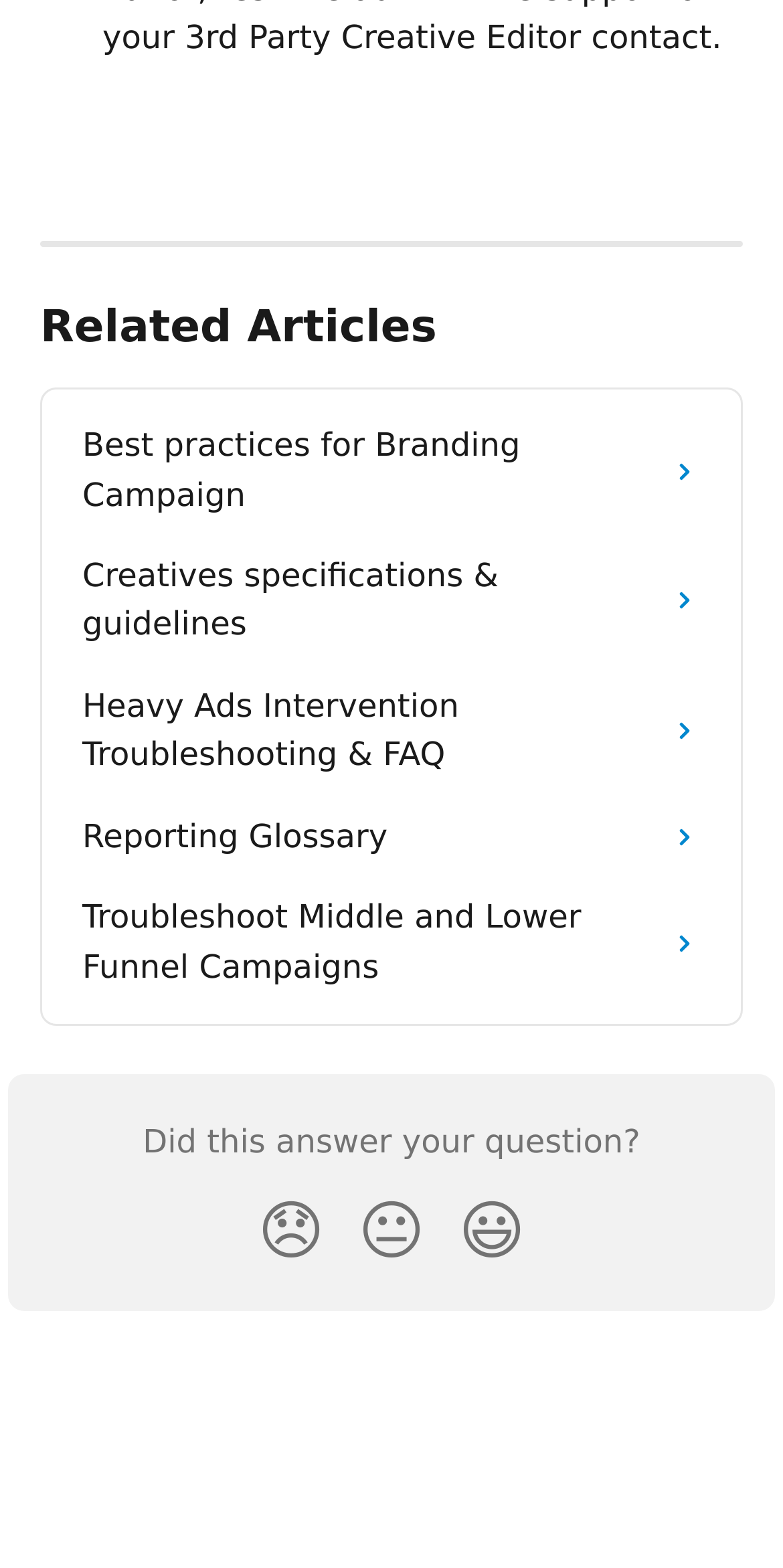Provide the bounding box coordinates of the UI element this sentence describes: "😐".

[0.436, 0.75, 0.564, 0.821]